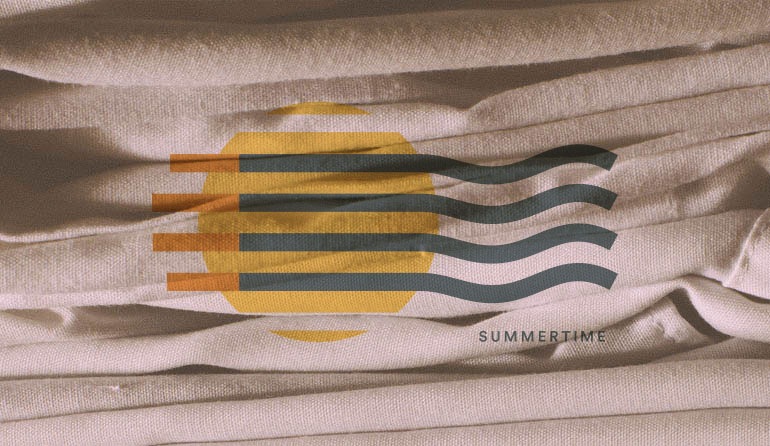What is written below the sun?
Refer to the image and give a detailed response to the question.

Below the sun, the word 'SUMMERTIME' is elegantly scripted, reinforcing the seasonal theme of the image.